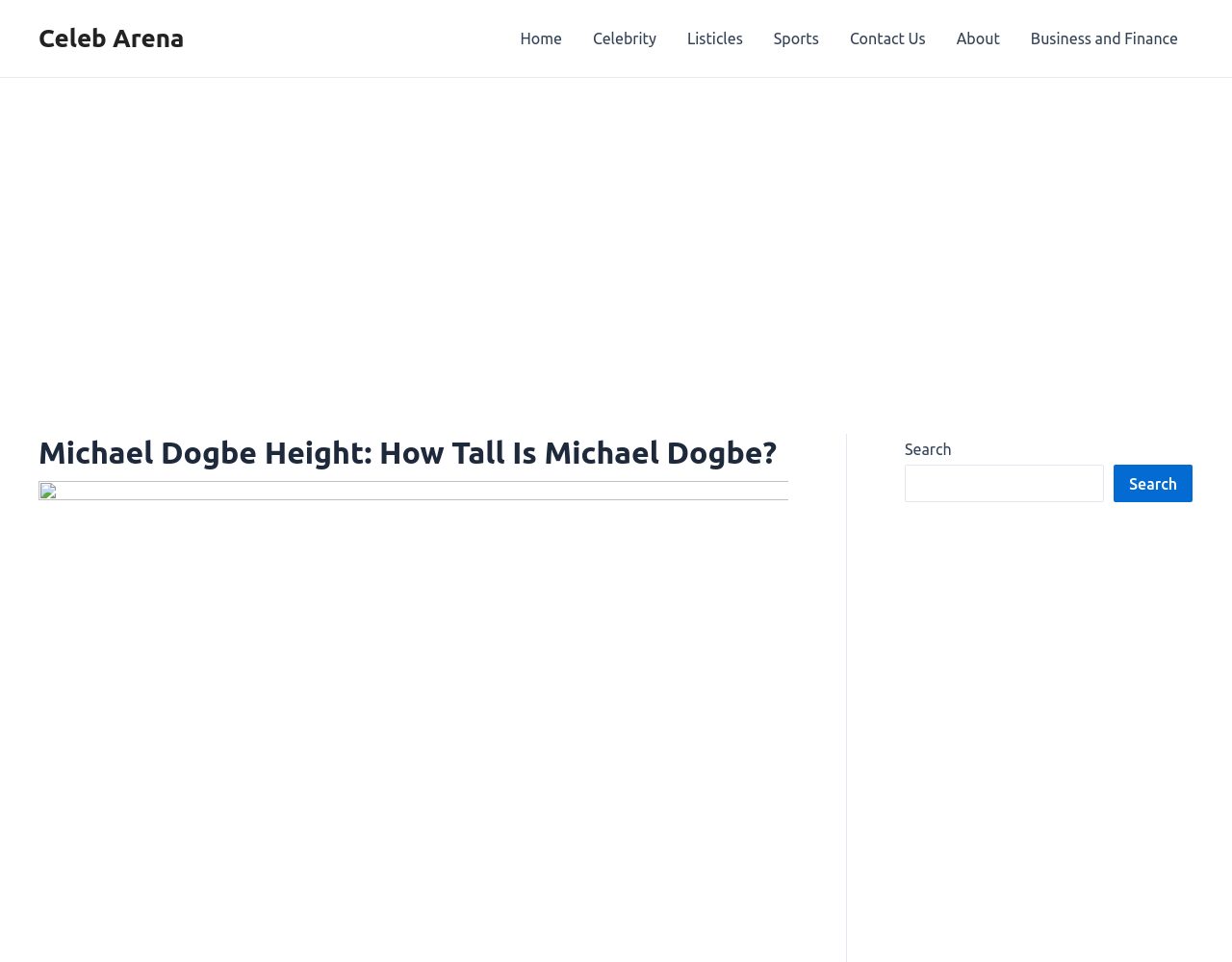Given the description of the UI element: "Home", predict the bounding box coordinates in the form of [left, top, right, bottom], with each value being a float between 0 and 1.

[0.41, 0.0, 0.469, 0.08]